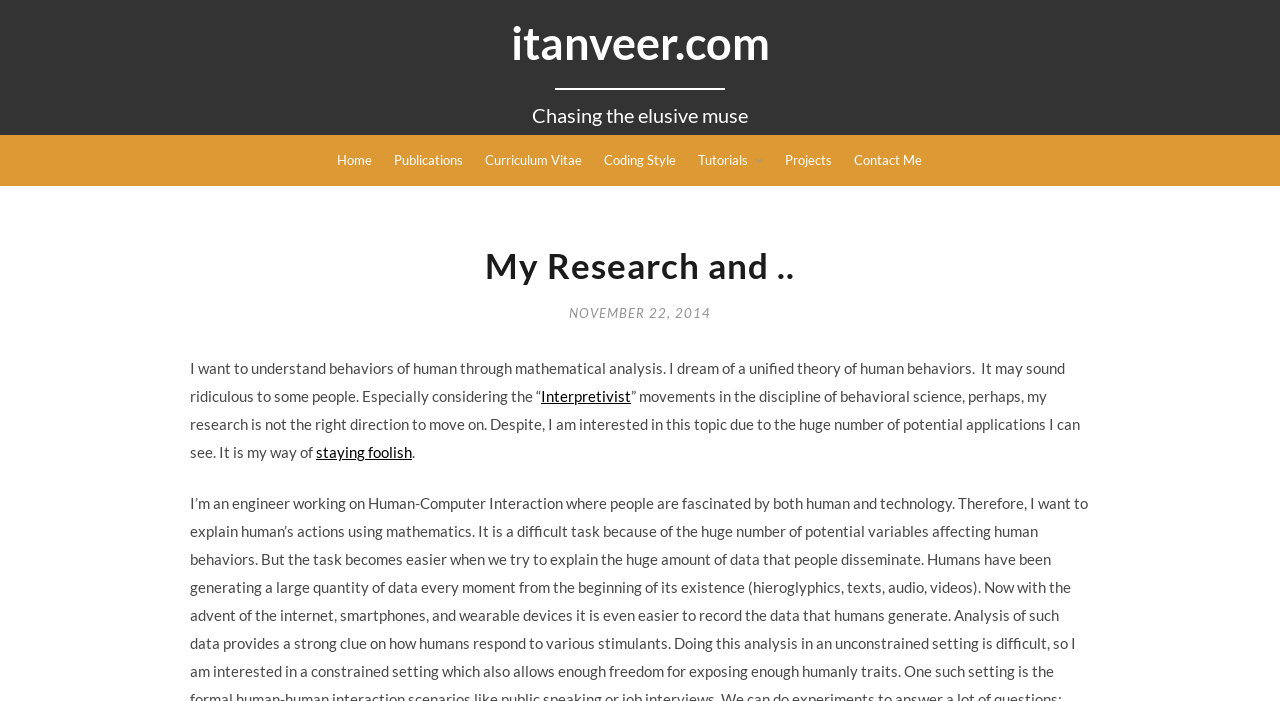What is the author's dream?
Provide a well-explained and detailed answer to the question.

The author dreams of a unified theory of human behaviors, which is mentioned in the text 'I dream of a unified theory of human behaviors.'